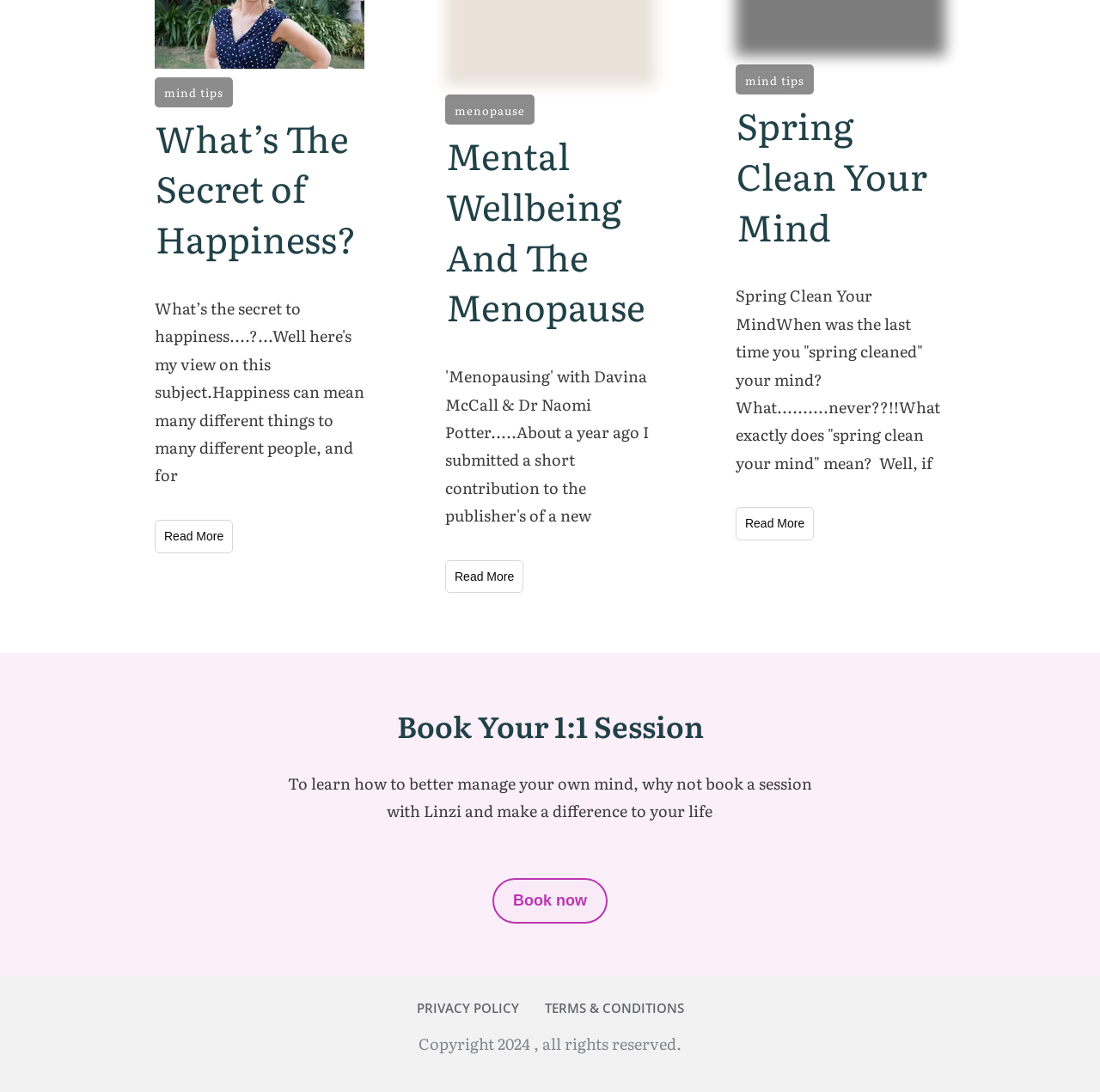Provide the bounding box coordinates for the UI element that is described as: "Privacy Policy".

[0.379, 0.911, 0.471, 0.935]